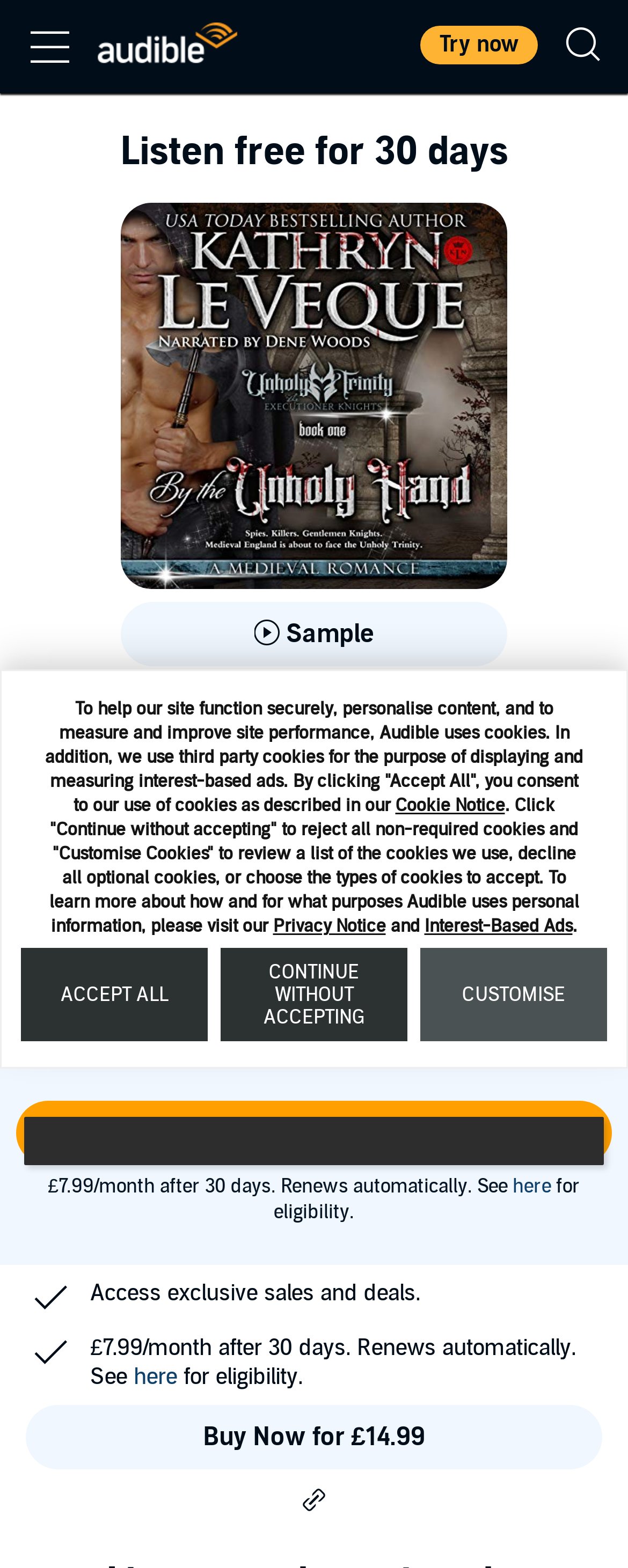For the following element description, predict the bounding box coordinates in the format (top-left x, top-left y, bottom-right x, bottom-right y). All values should be floating point numbers between 0 and 1. Description: Try for £0.00

[0.041, 0.652, 0.959, 0.693]